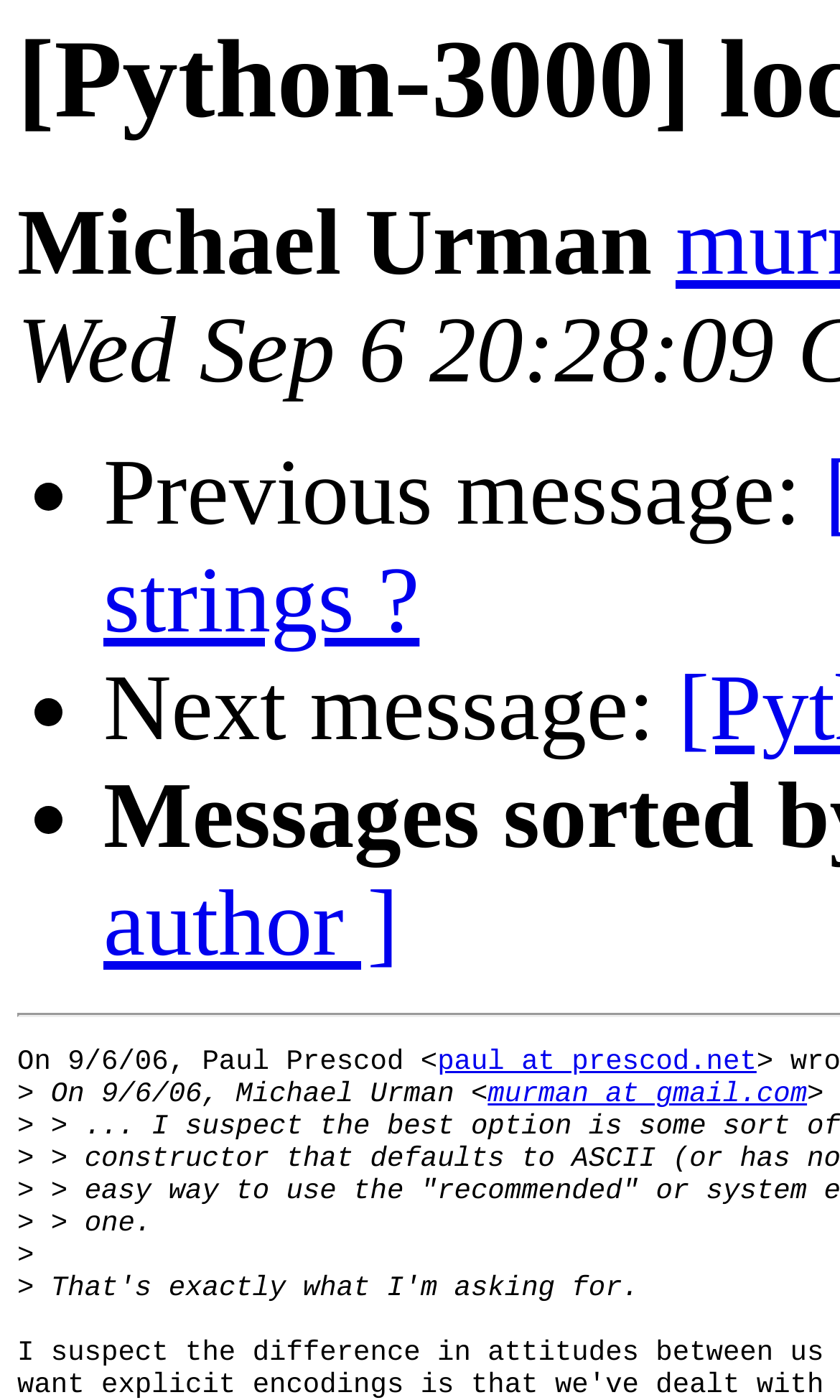Find the UI element described as: "murman at gmail.com" and predict its bounding box coordinates. Ensure the coordinates are four float numbers between 0 and 1, [left, top, right, bottom].

[0.582, 0.77, 0.964, 0.793]